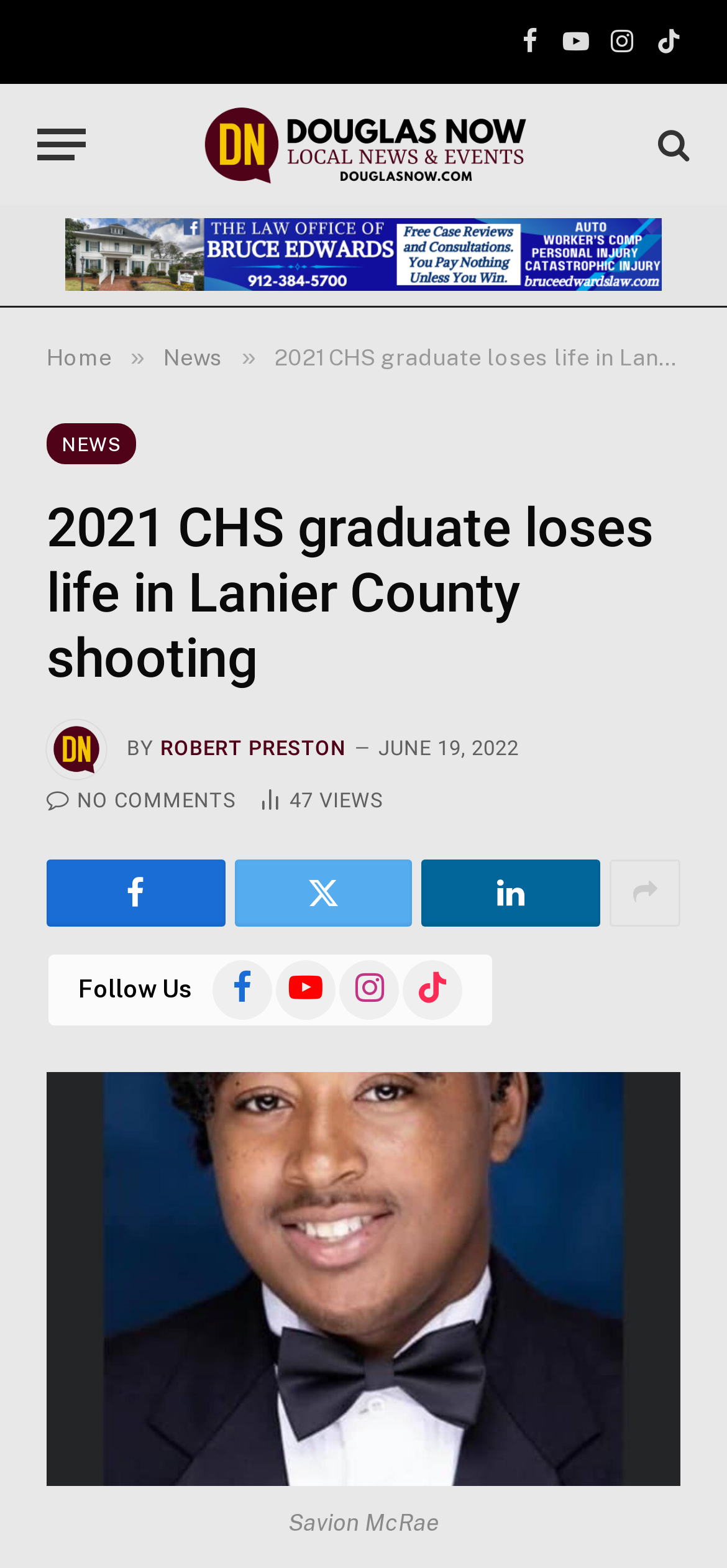How many article views are there?
Answer with a single word or phrase, using the screenshot for reference.

47